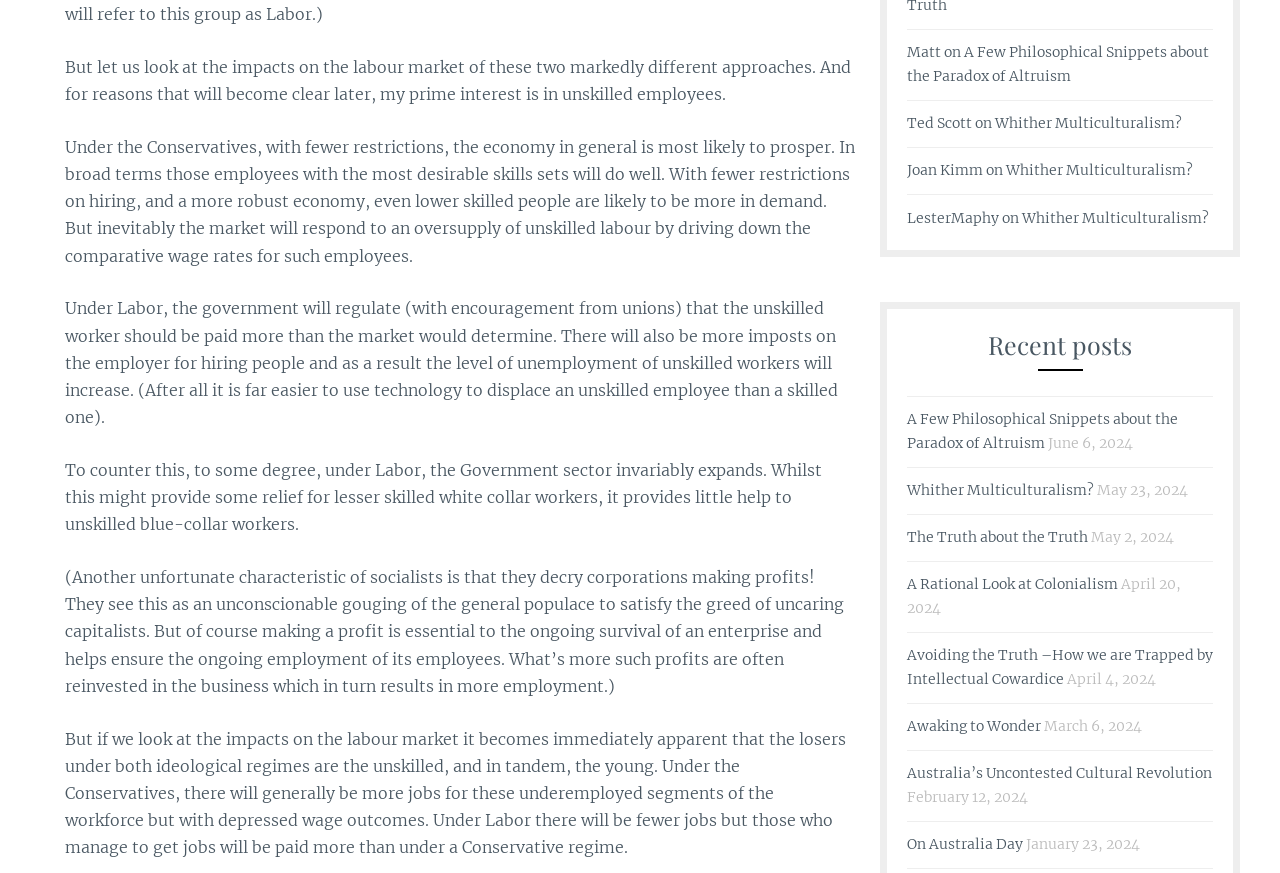Respond with a single word or phrase to the following question:
Who is the author of the posts?

Multiple authors